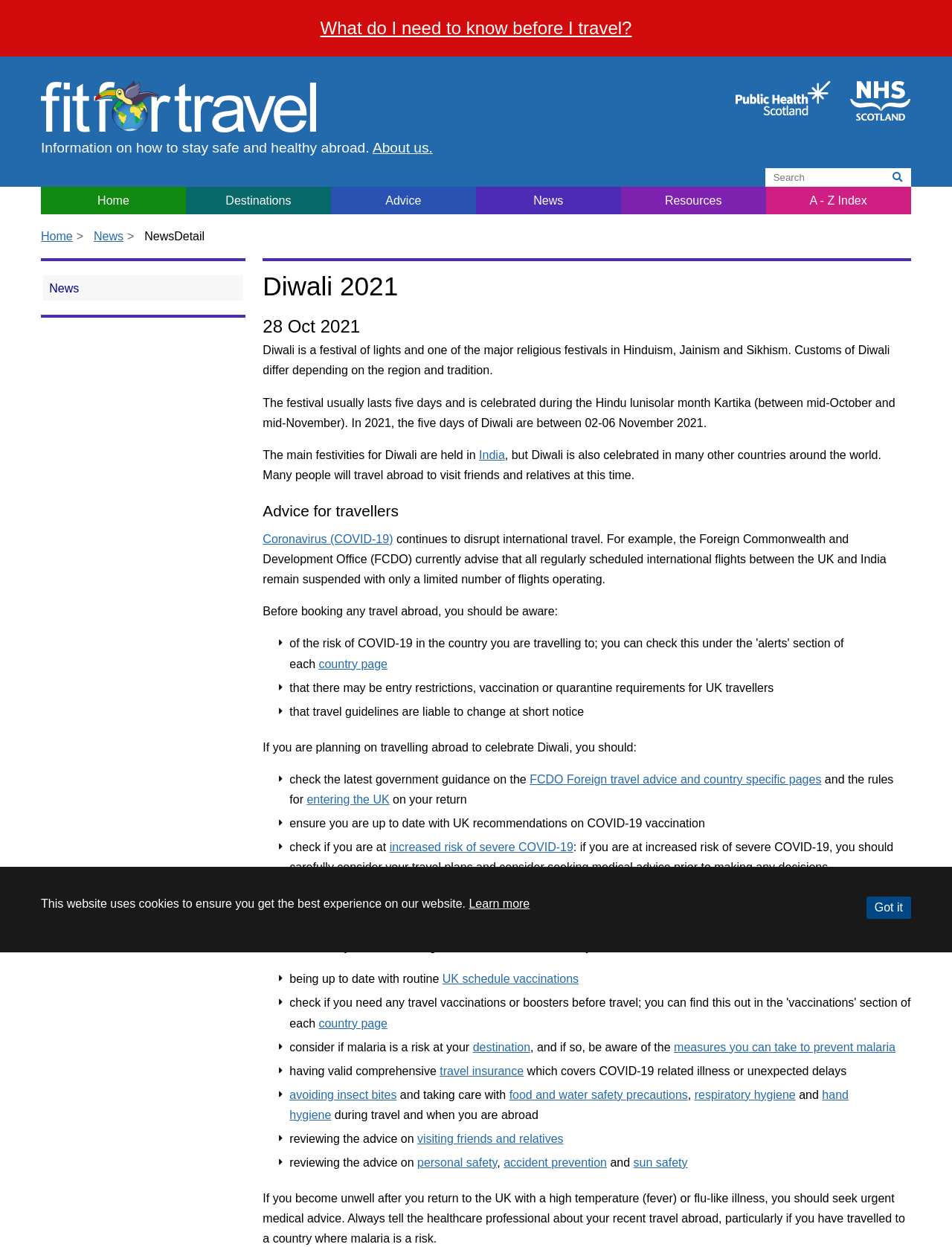Given the description "aria-label="Search" name="SearchButton"", provide the bounding box coordinates of the corresponding UI element.

[0.933, 0.135, 0.957, 0.15]